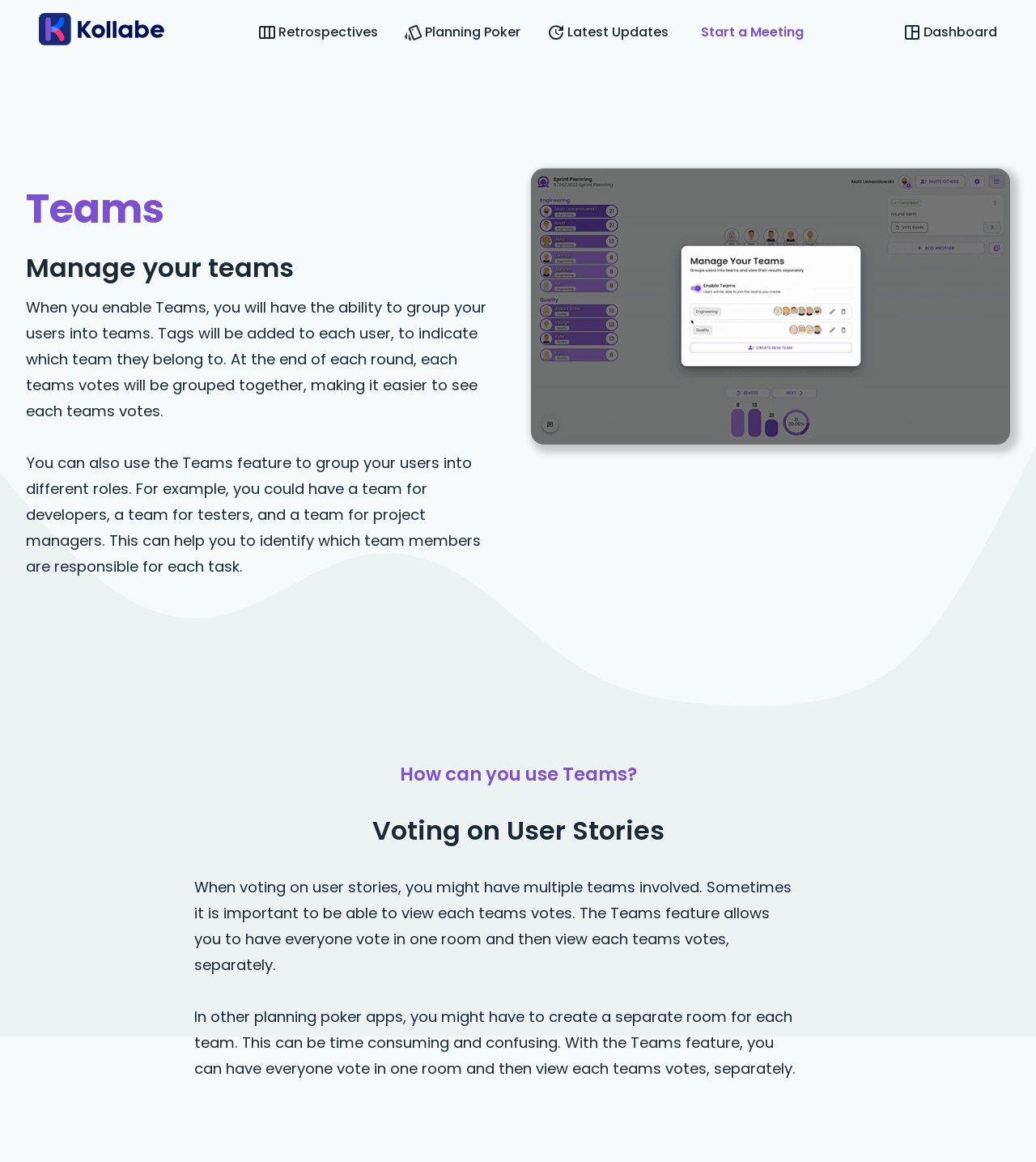Respond to the question below with a single word or phrase: How many links are in the top navigation bar?

4